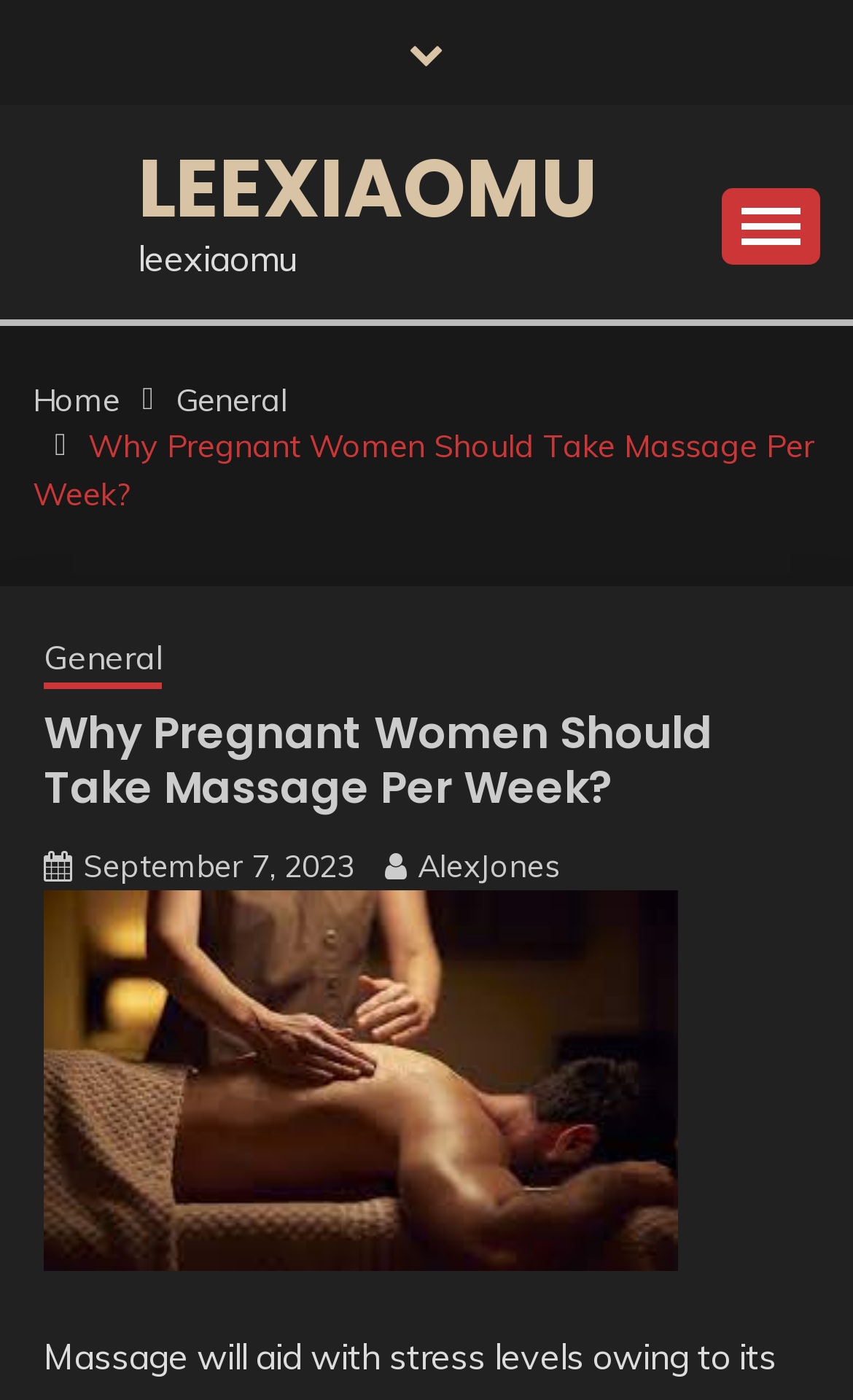What is the category of the current article?
Provide an in-depth and detailed answer to the question.

I determined the category by looking at the breadcrumbs navigation section, where I found the link 'General' which indicates the category of the current article.